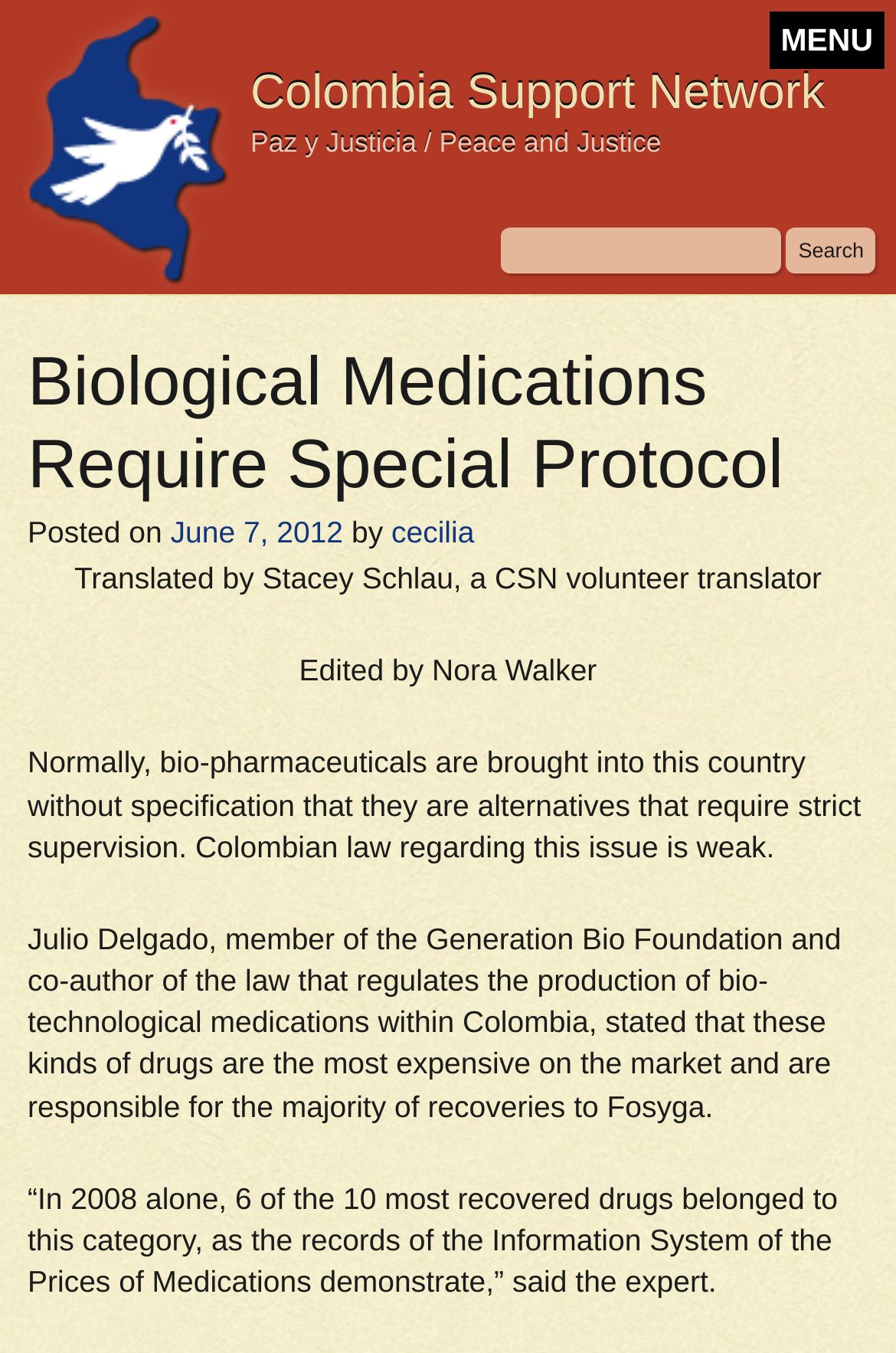Determine the primary headline of the webpage.

Colombia Support Network